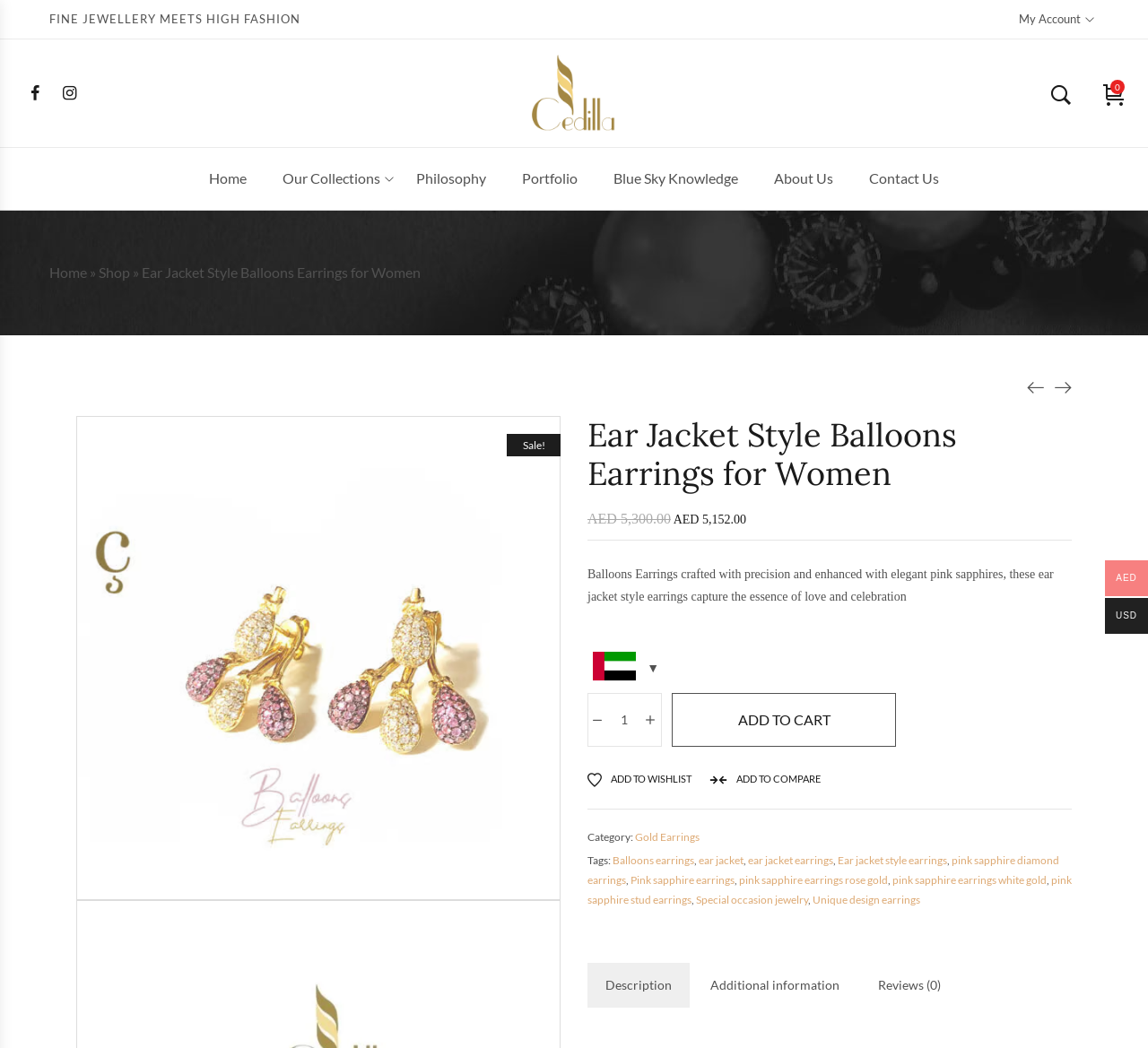Please provide a short answer using a single word or phrase for the question:
What is the gemstone used in the earrings?

Pink Sapphire